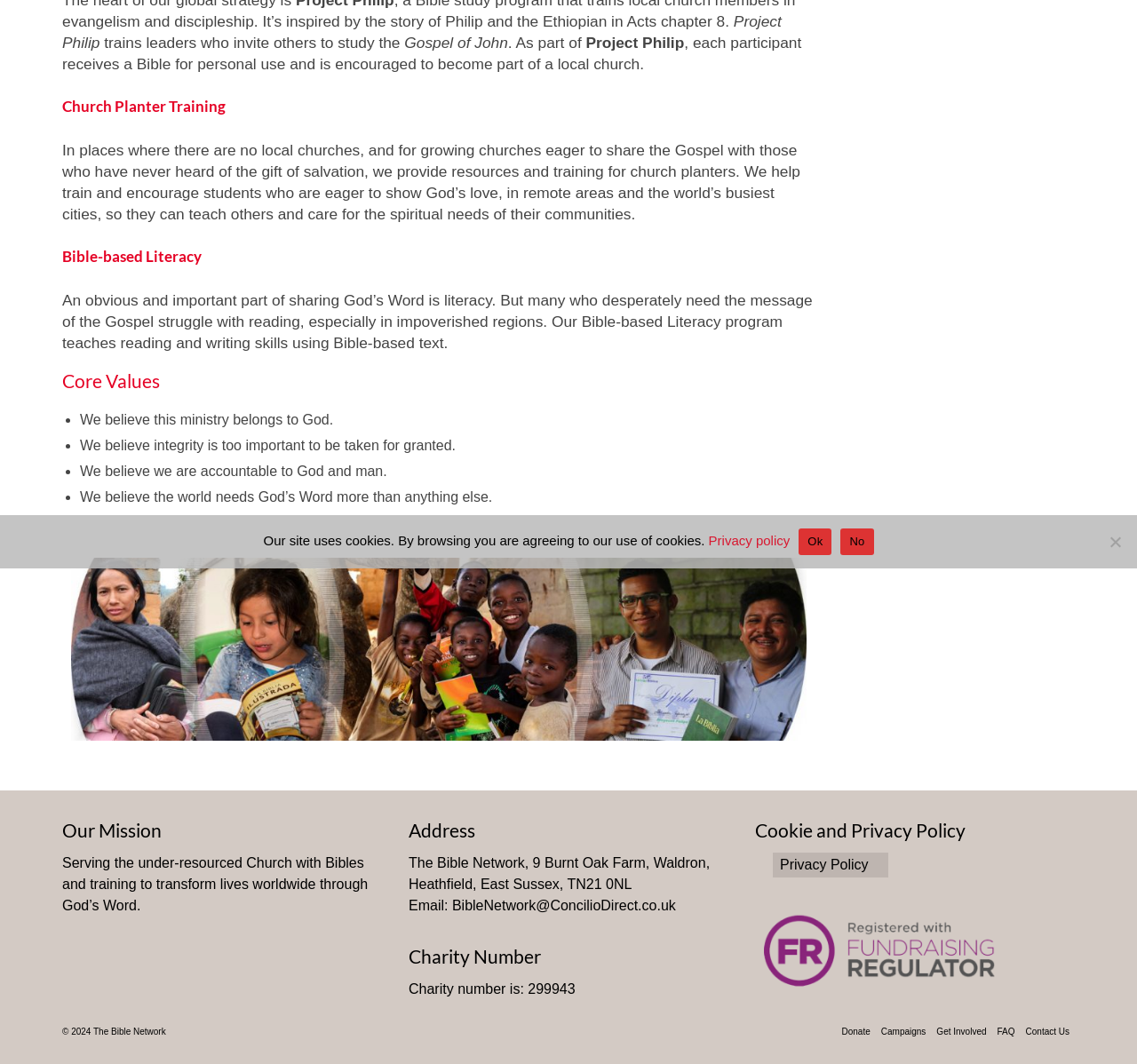Identify the coordinates of the bounding box for the element described below: "title="To Top"". Return the coordinates as four float numbers between 0 and 1: [left, top, right, bottom].

[0.955, 0.434, 0.984, 0.459]